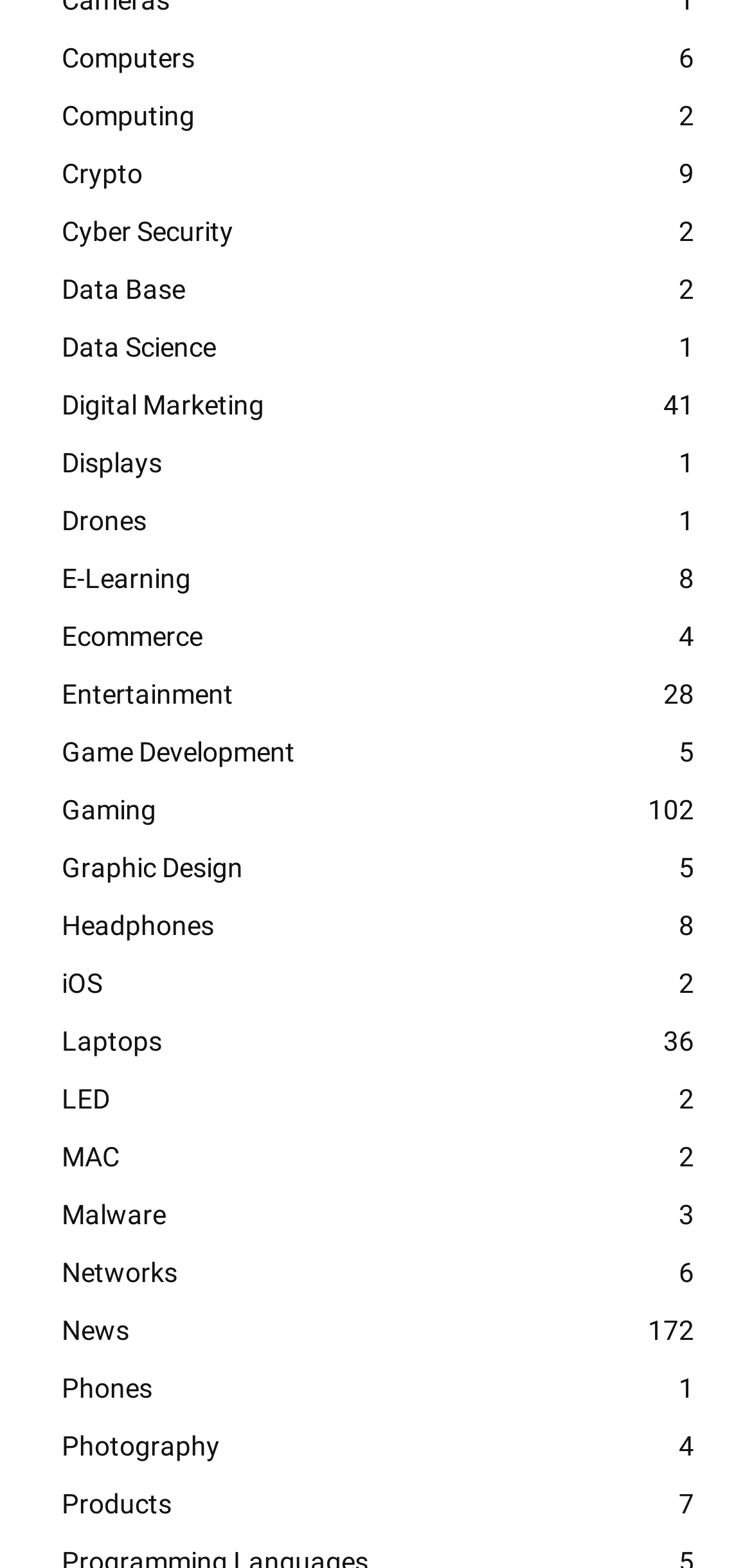Provide the bounding box coordinates of the HTML element this sentence describes: "Malware3". The bounding box coordinates consist of four float numbers between 0 and 1, i.e., [left, top, right, bottom].

[0.051, 0.756, 0.949, 0.793]